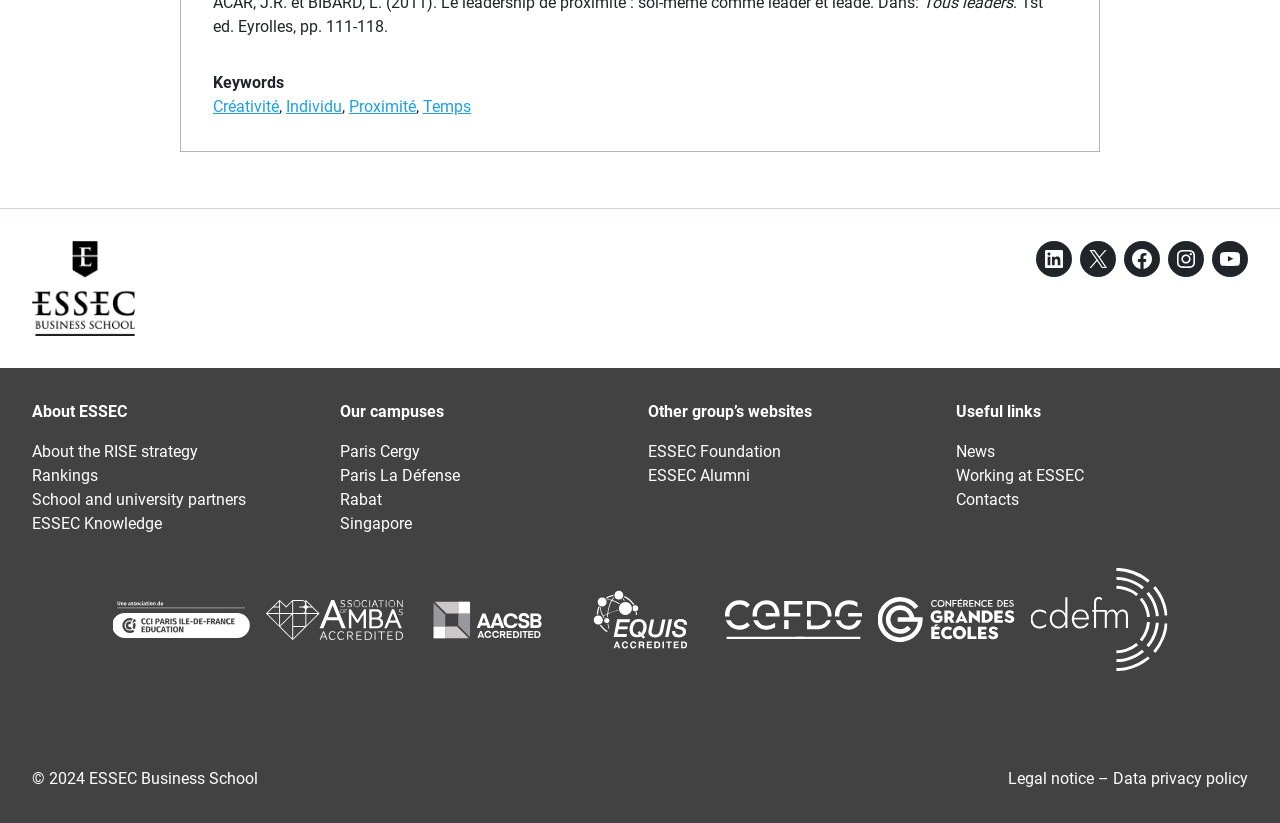Identify the bounding box for the UI element specified in this description: "School and university partners". The coordinates must be four float numbers between 0 and 1, formatted as [left, top, right, bottom].

[0.025, 0.596, 0.192, 0.619]